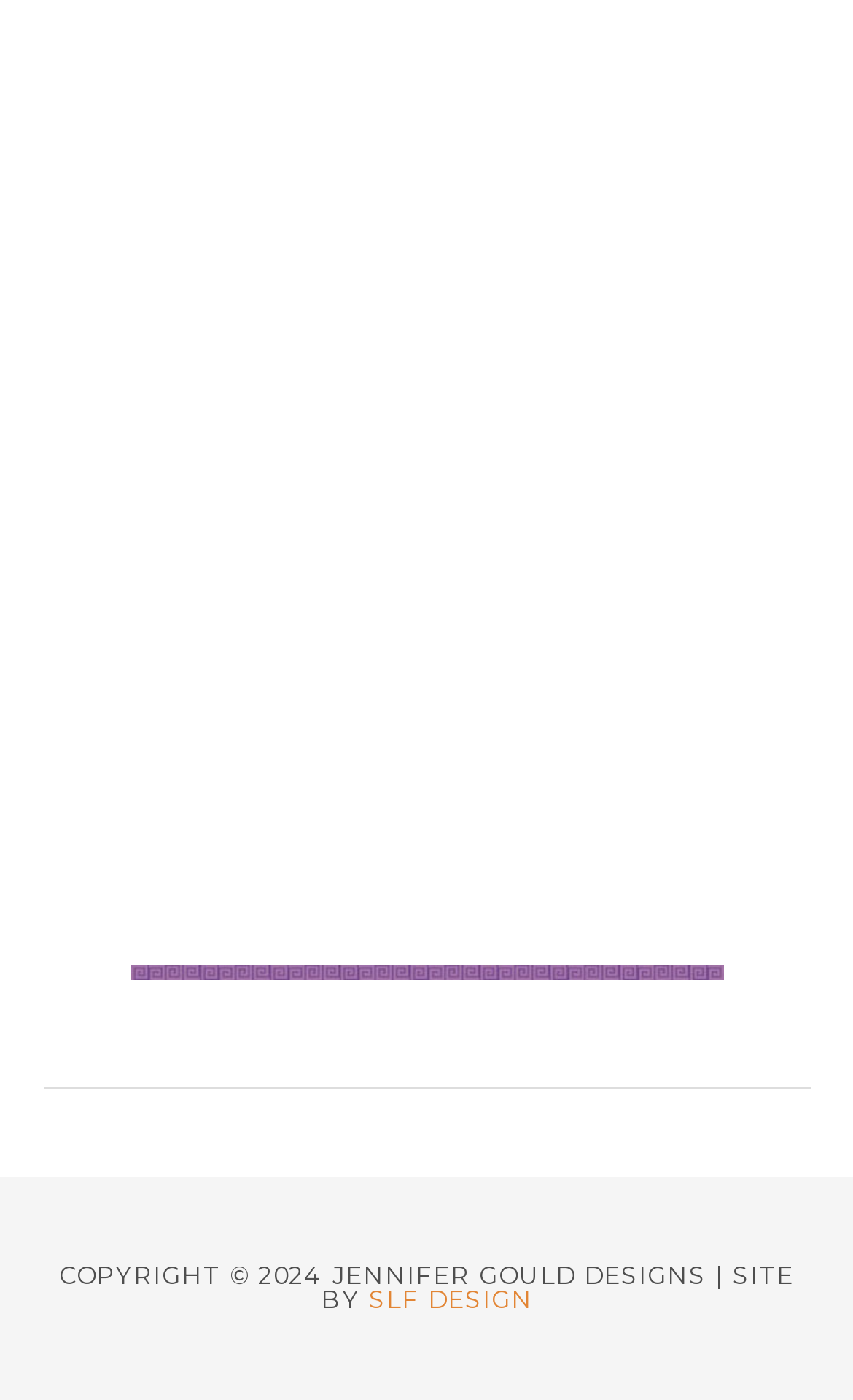What is the position of the first figure?
Refer to the image and give a detailed response to the question.

By comparing the y1 coordinates of the bounding box of each element, I determined that the first figure has the smallest y1 value, which means it is located at the top-left position of the webpage.